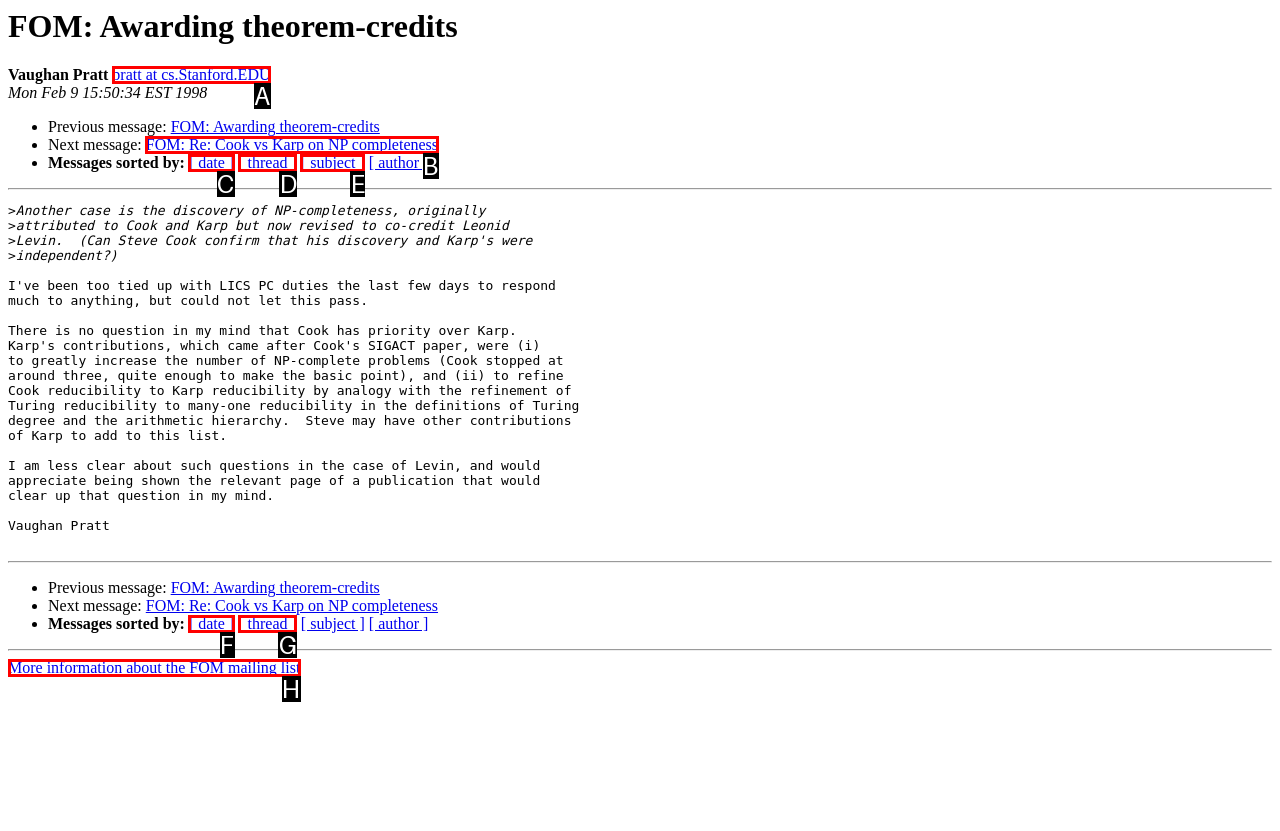Which HTML element should be clicked to complete the following task: Visit Vaughan Pratt's homepage?
Answer with the letter corresponding to the correct choice.

A